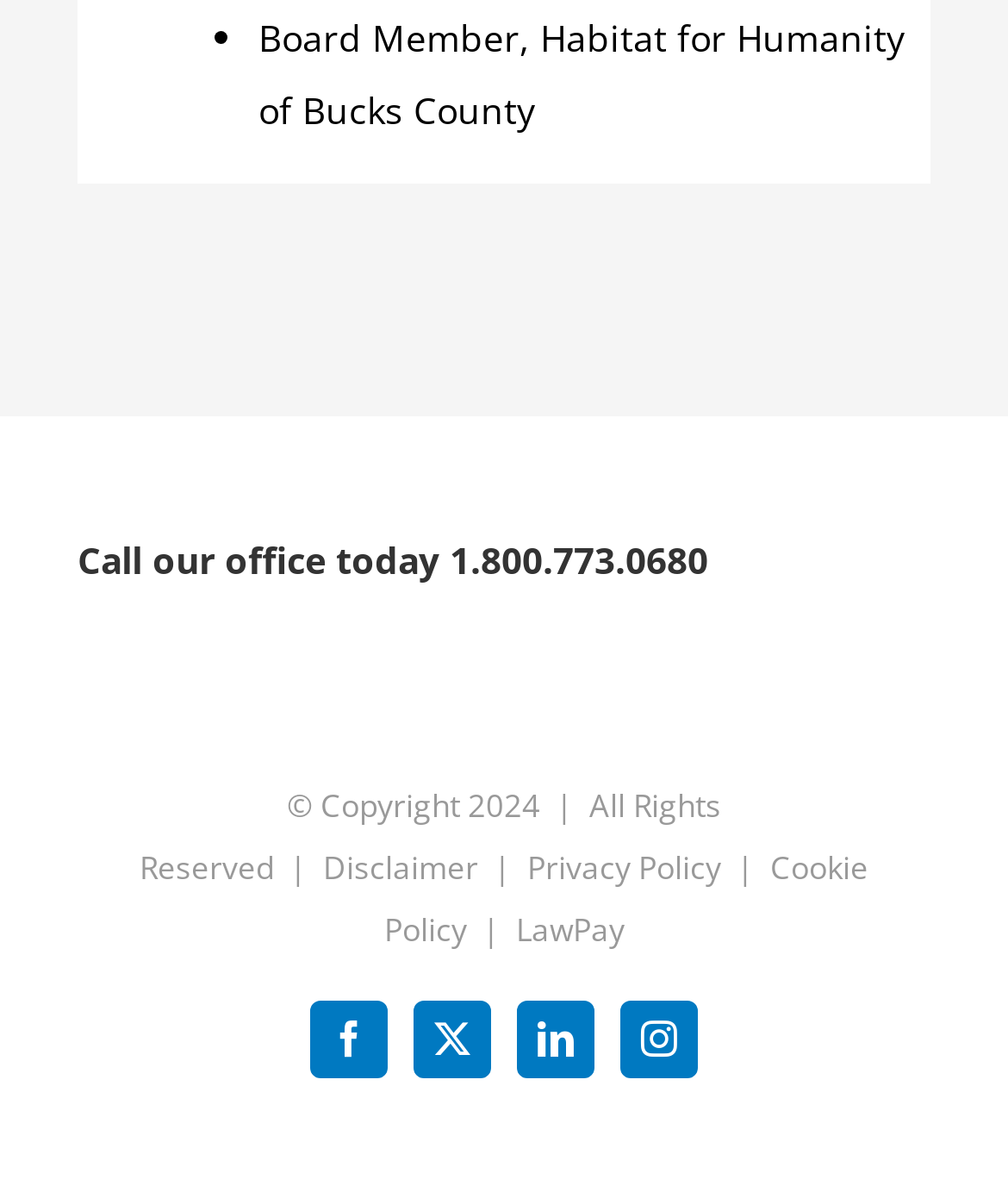Find the bounding box coordinates of the element to click in order to complete the given instruction: "Call the office."

[0.077, 0.449, 0.703, 0.49]